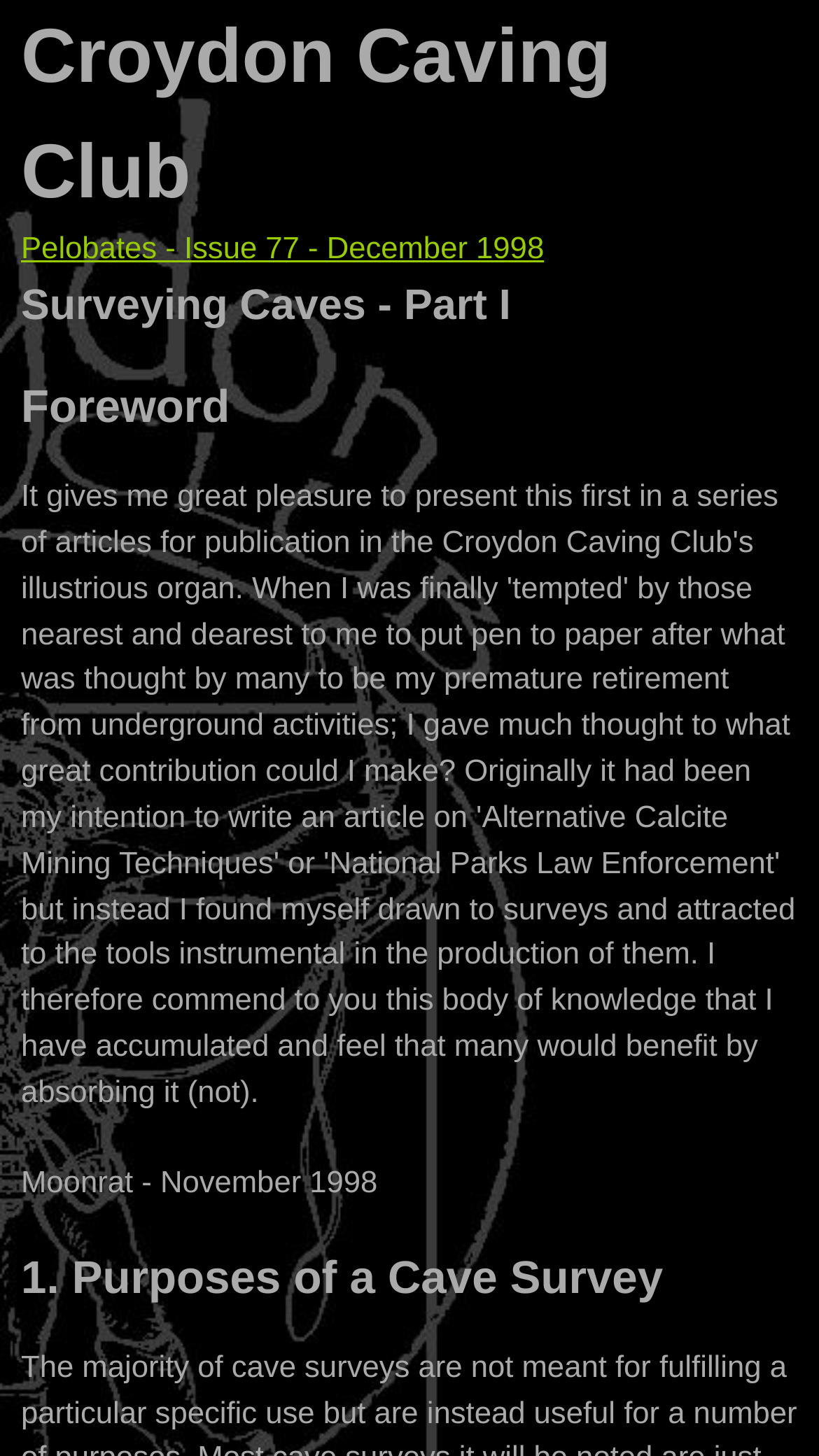Answer succinctly with a single word or phrase:
What is the name of the caving club?

Croydon Caving Club